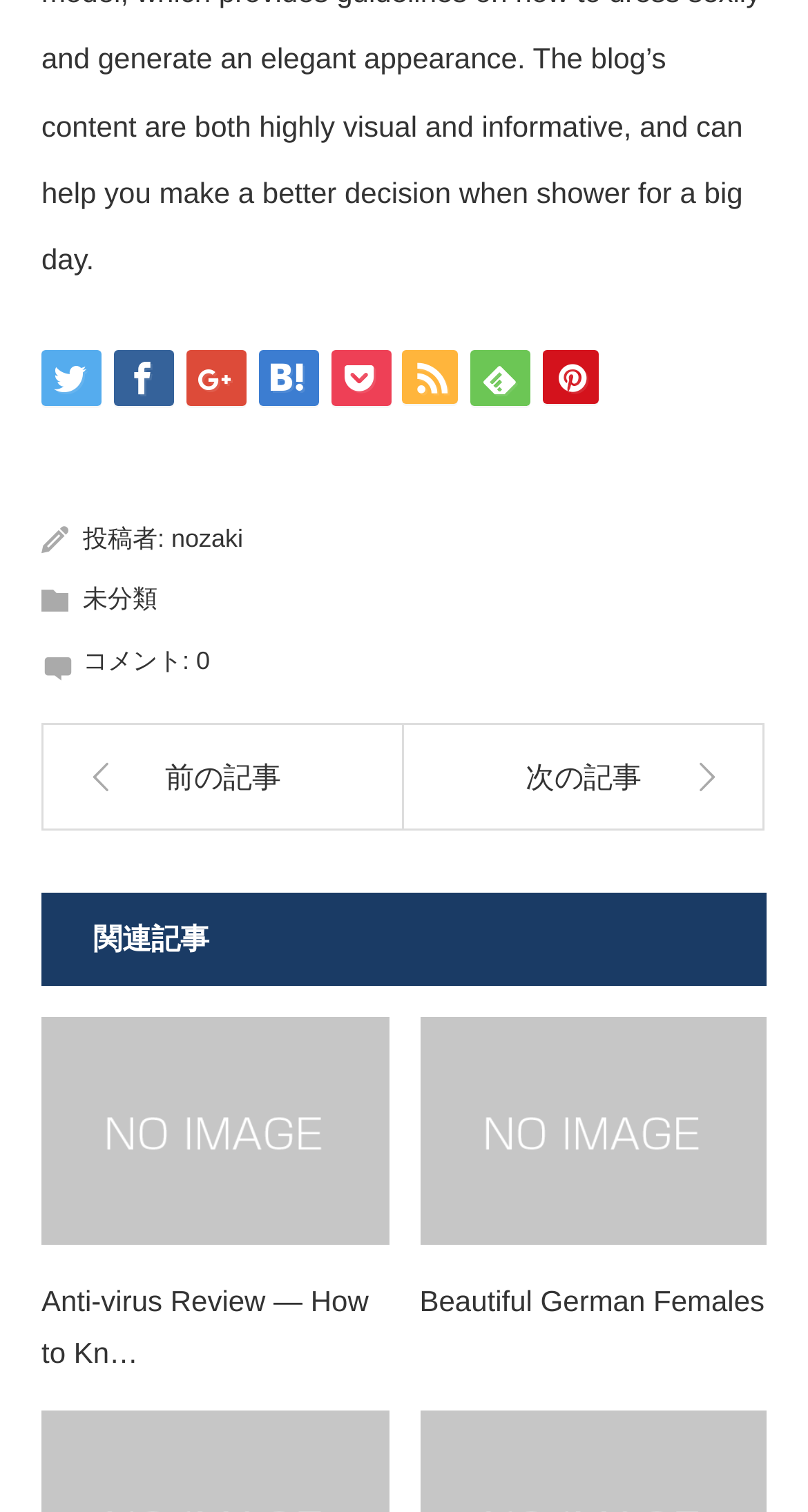Who is the author of the current article?
Please provide a comprehensive answer based on the information in the image.

I looked for the text '投稿者:' which means 'author' in Japanese, and found the link 'nozaki' next to it, which indicates that nozaki is the author of the current article.